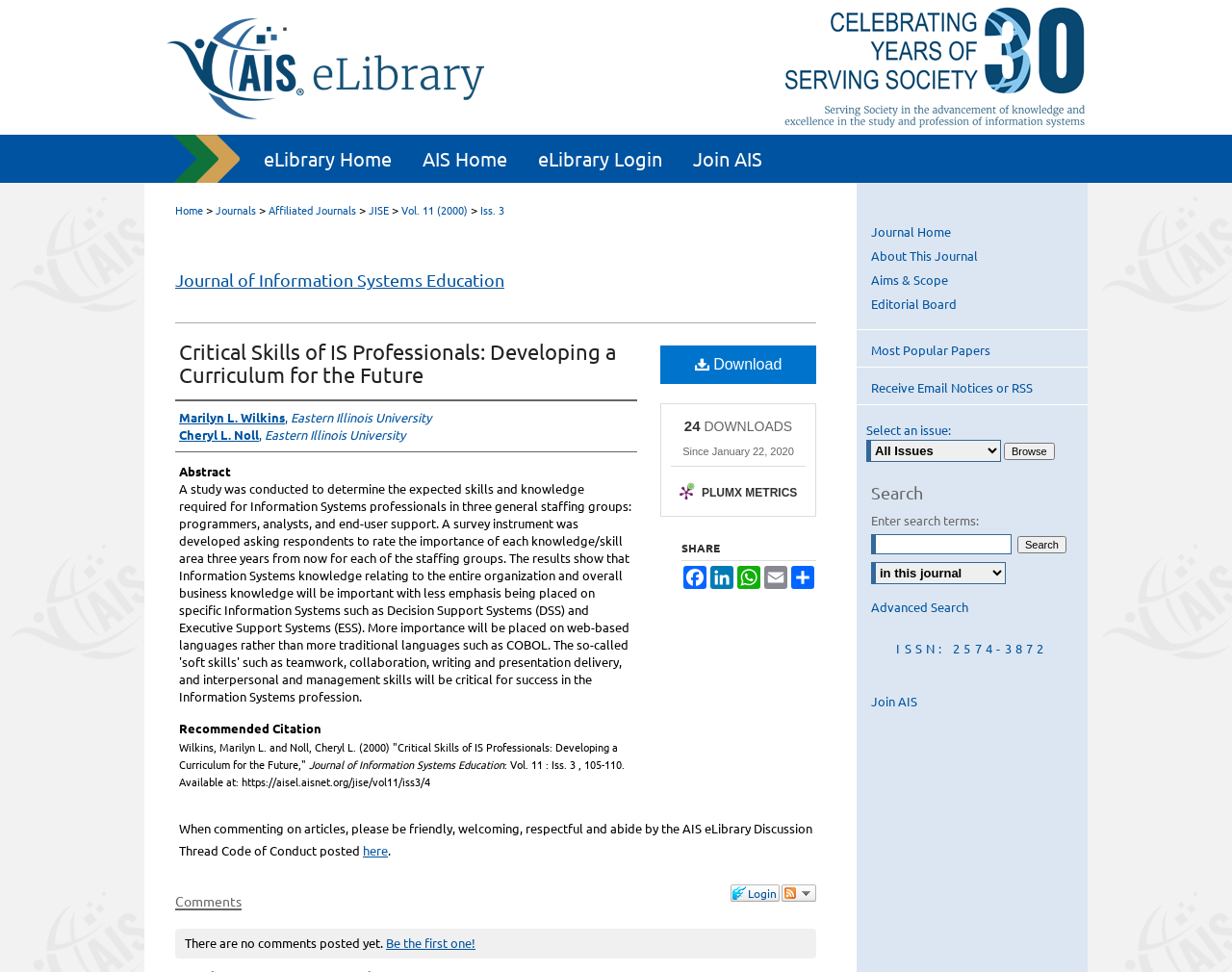Identify the bounding box coordinates of the specific part of the webpage to click to complete this instruction: "Login to the eLibrary".

[0.593, 0.91, 0.633, 0.928]